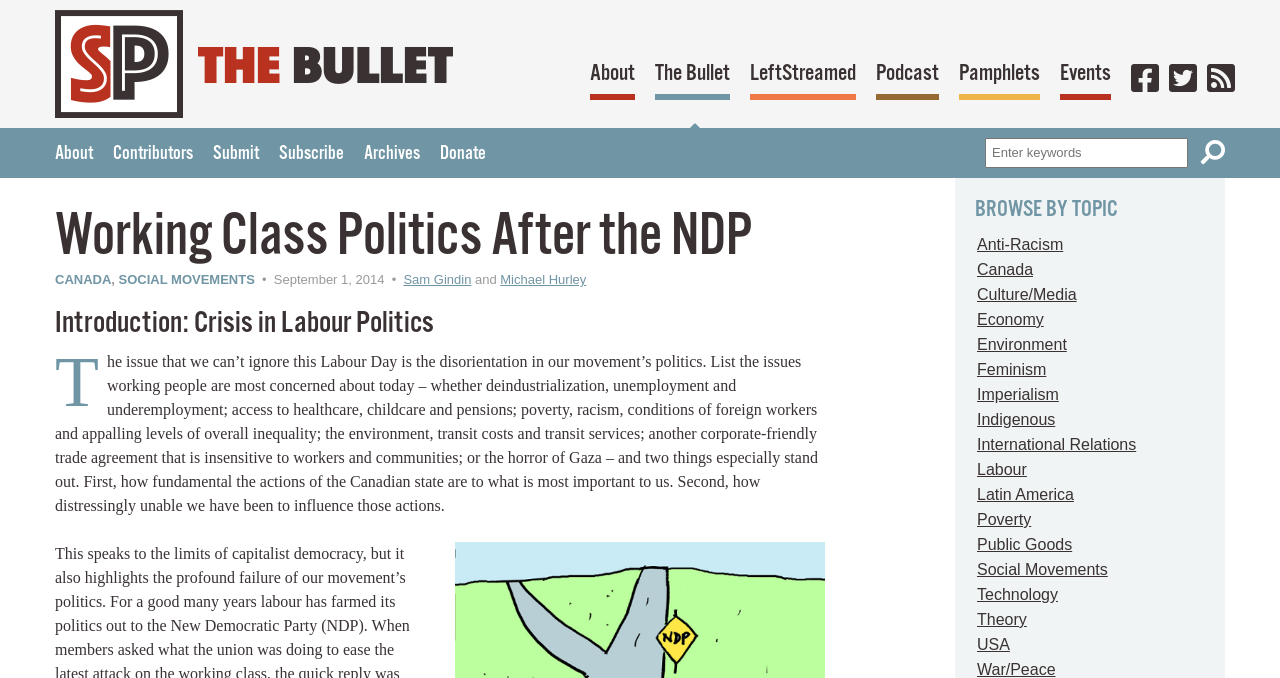Identify the bounding box coordinates of the clickable region to carry out the given instruction: "Go to the About page".

[0.461, 0.08, 0.496, 0.147]